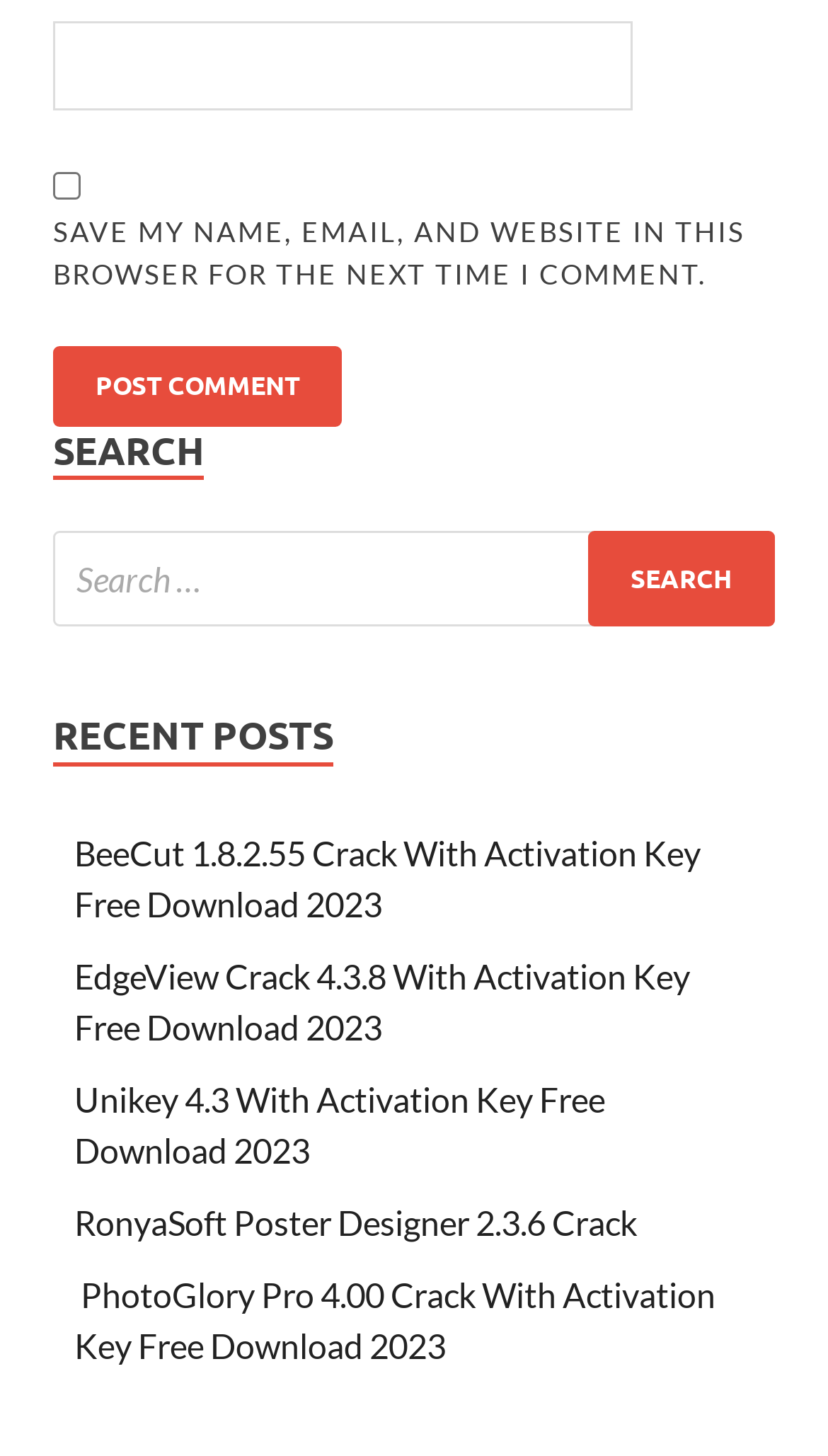Analyze the image and give a detailed response to the question:
What is the bounding box coordinate of the 'Post Comment' button?

The 'Post Comment' button has a bounding box coordinate of [0.064, 0.238, 0.413, 0.293] which defines its position on the webpage.